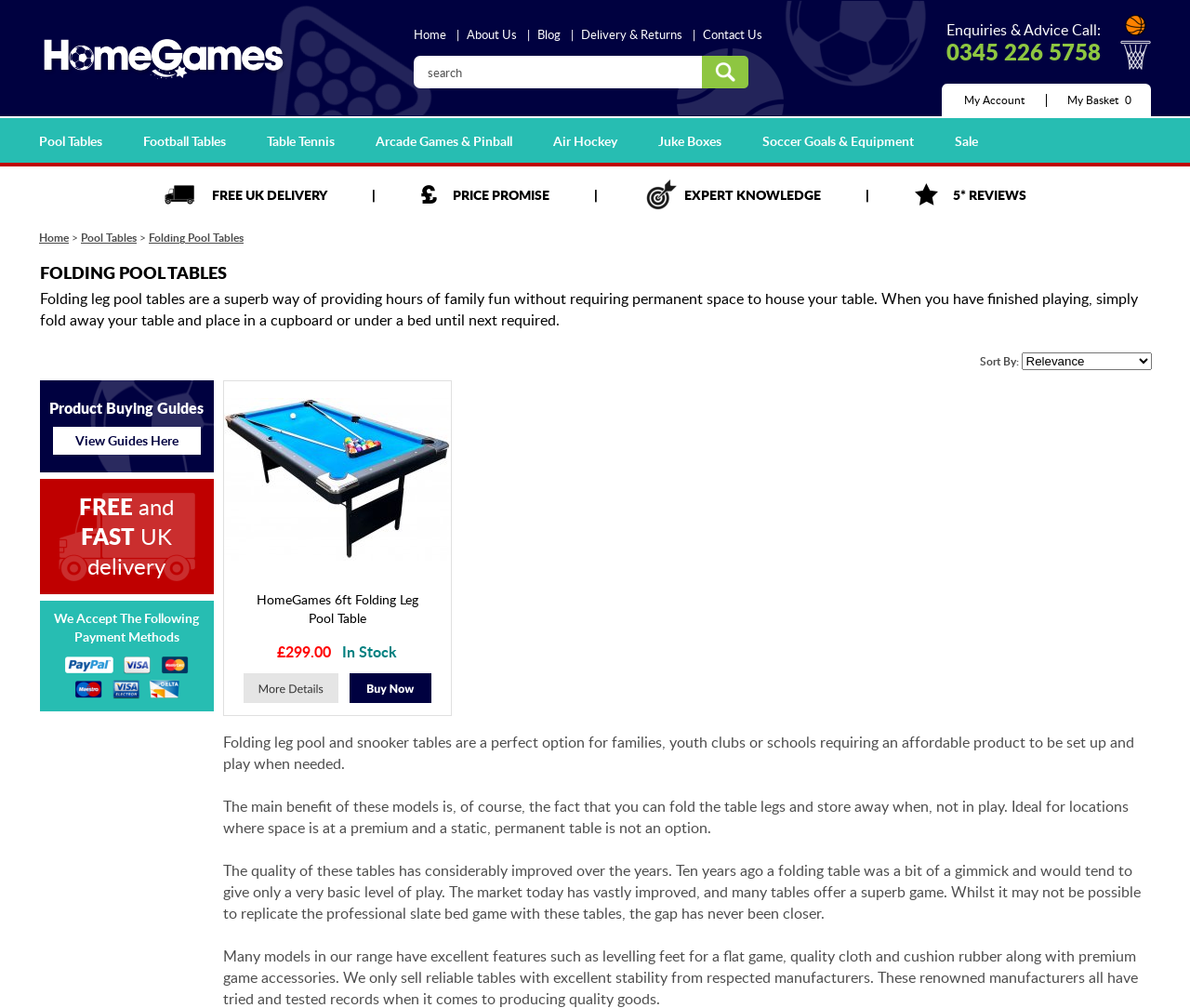Examine the image and give a thorough answer to the following question:
What is the price of the HomeGames 6ft Folding Leg Pool Table?

I found the price by looking at the product information section, where it lists the details of the HomeGames 6ft Folding Leg Pool Table, including its price.